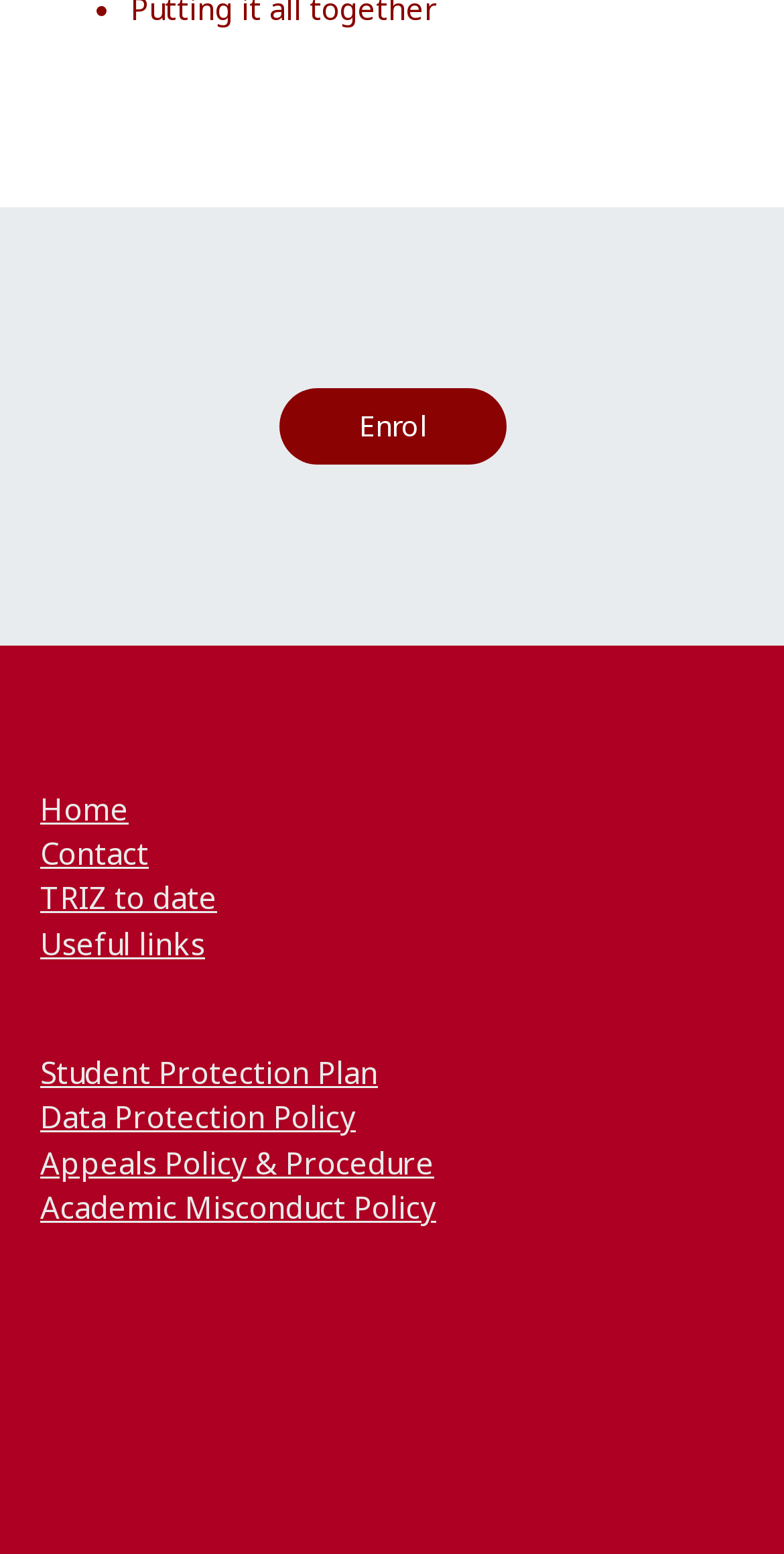Determine the bounding box coordinates for the area you should click to complete the following instruction: "Access Student Protection Plan".

[0.051, 0.677, 0.482, 0.703]